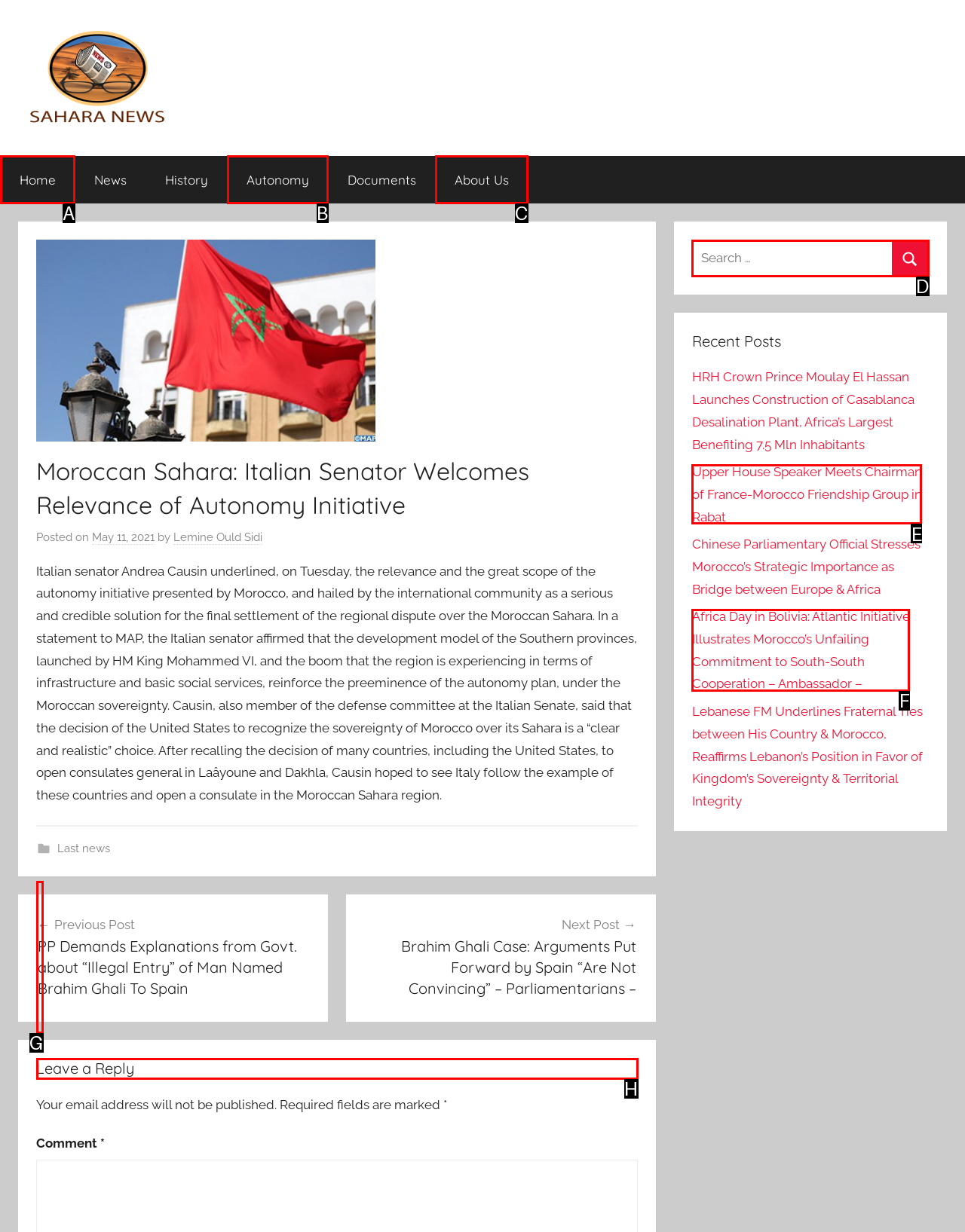Choose the HTML element you need to click to achieve the following task: Leave a reply
Respond with the letter of the selected option from the given choices directly.

H